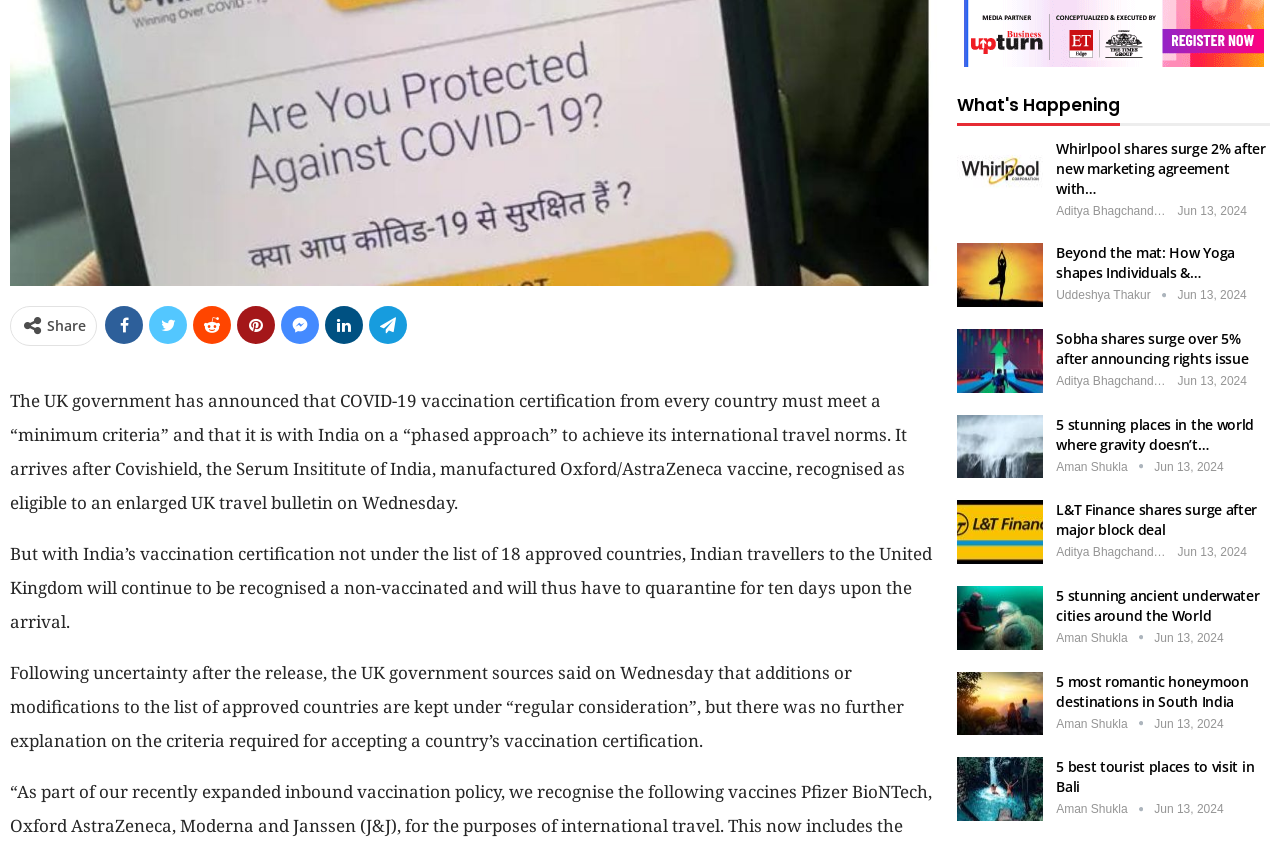Find the bounding box of the UI element described as: "Aman Shukla". The bounding box coordinates should be given as four float values between 0 and 1, i.e., [left, top, right, bottom].

[0.825, 0.545, 0.902, 0.562]